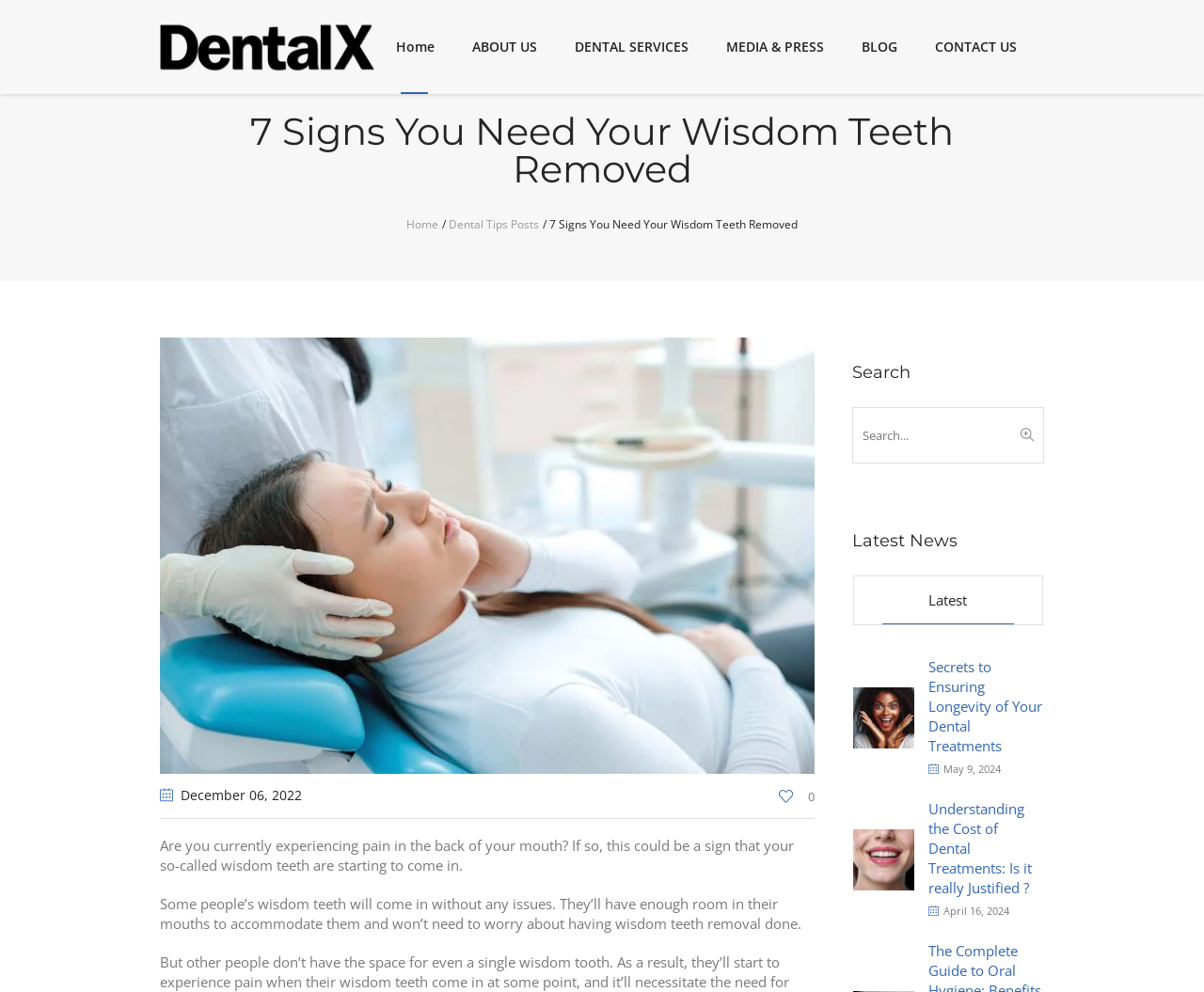Provide a brief response to the question using a single word or phrase: 
How many search boxes are on the webpage?

1